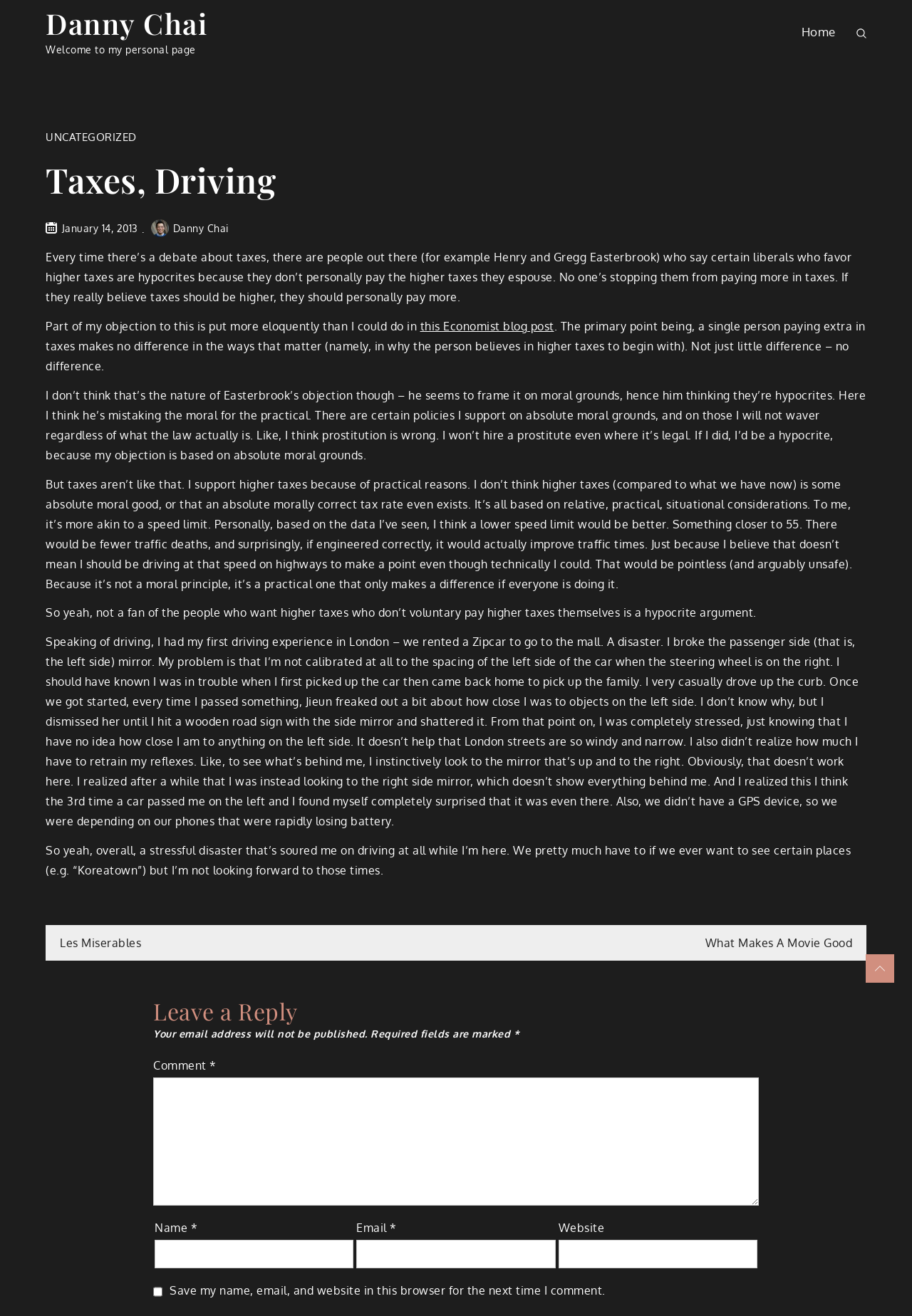What is the author's attitude towards people who don't voluntarily pay higher taxes?
From the details in the image, answer the question comprehensively.

The author is not a fan of people who argue that those who support higher taxes but don't voluntarily pay more are hypocrites, as they believe it's a practical consideration rather than a moral principle.